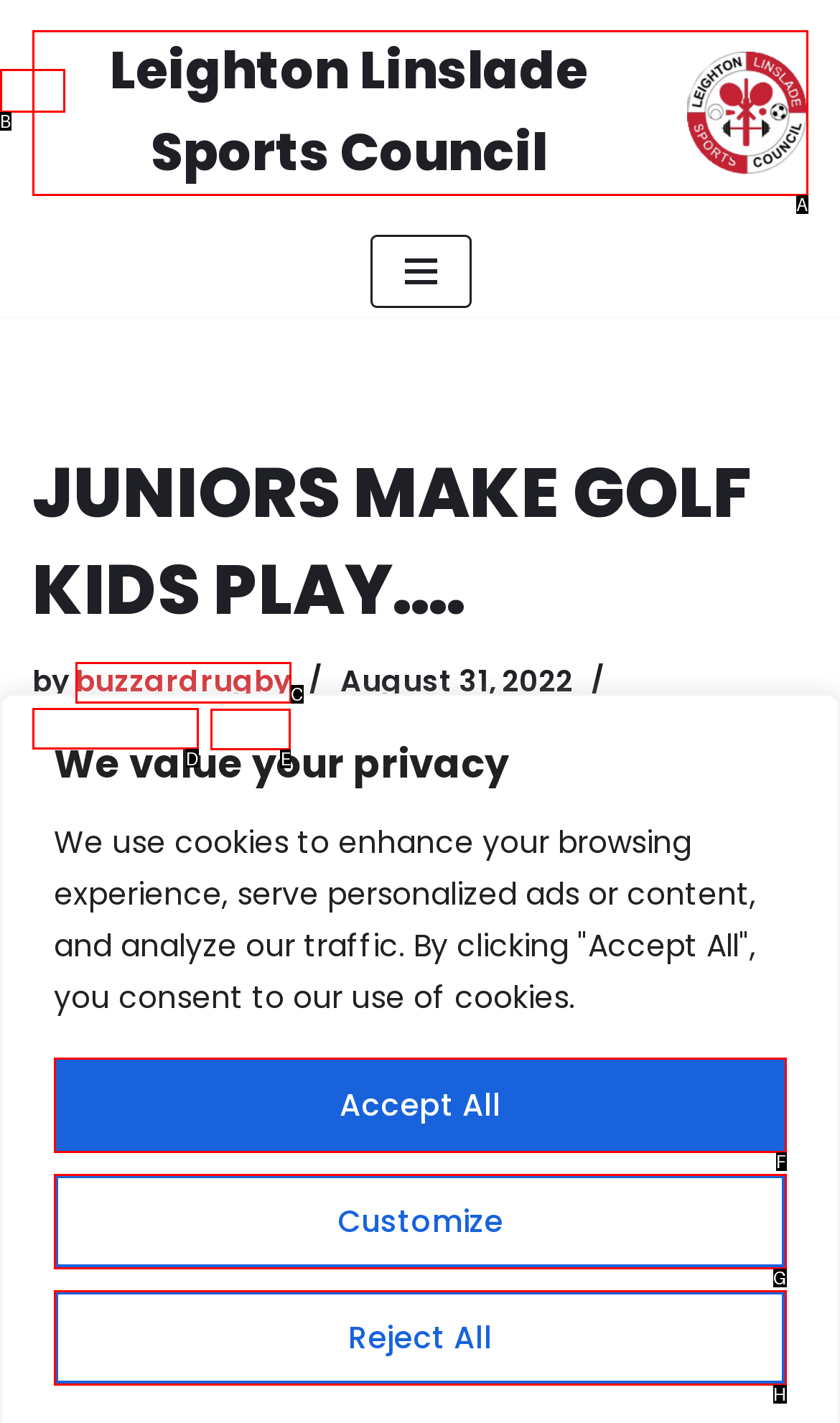From the given choices, which option should you click to complete this task: Read News? Answer with the letter of the correct option.

E